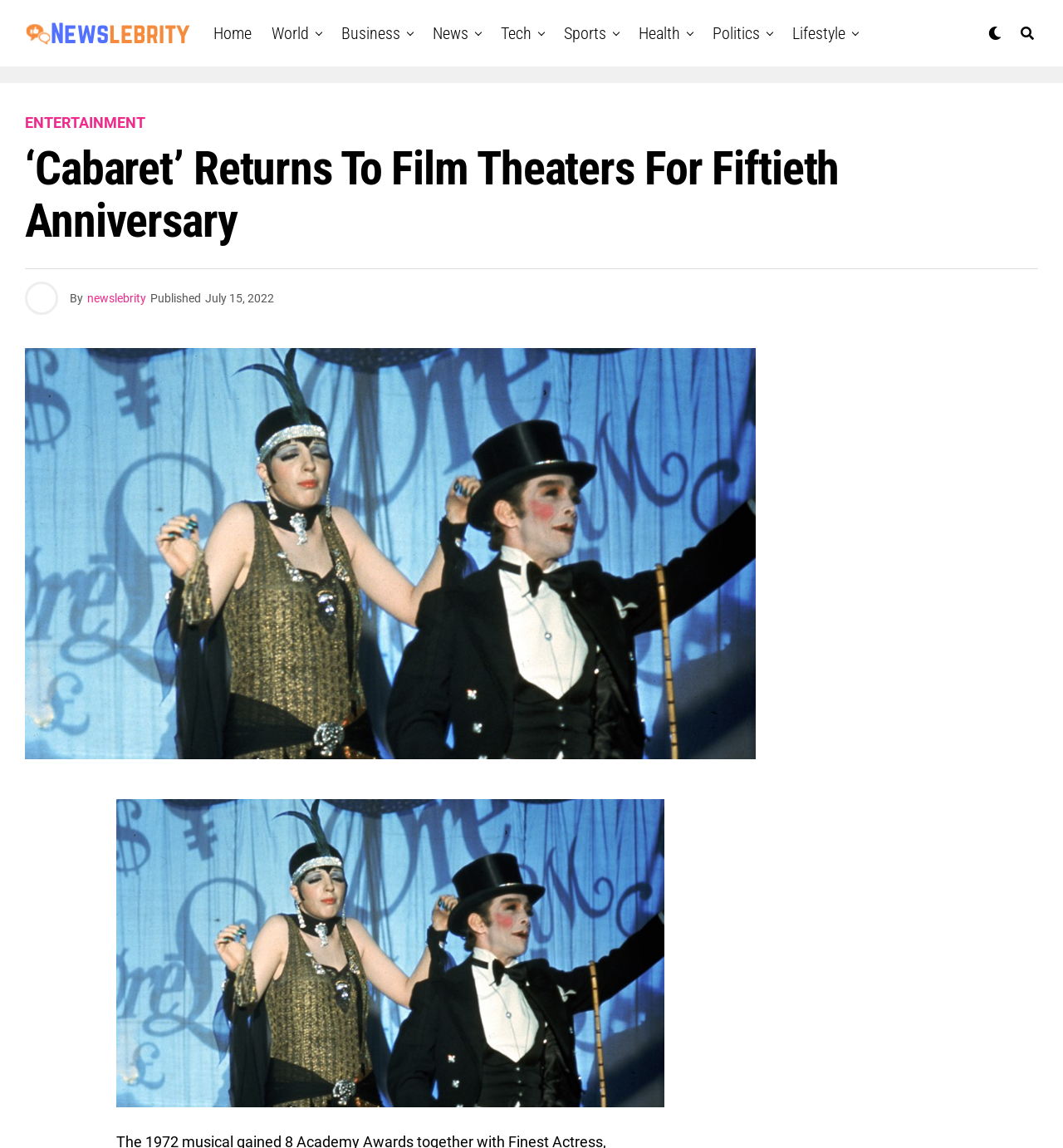What is the name of the website?
Answer the question with a single word or phrase, referring to the image.

Newslebrity